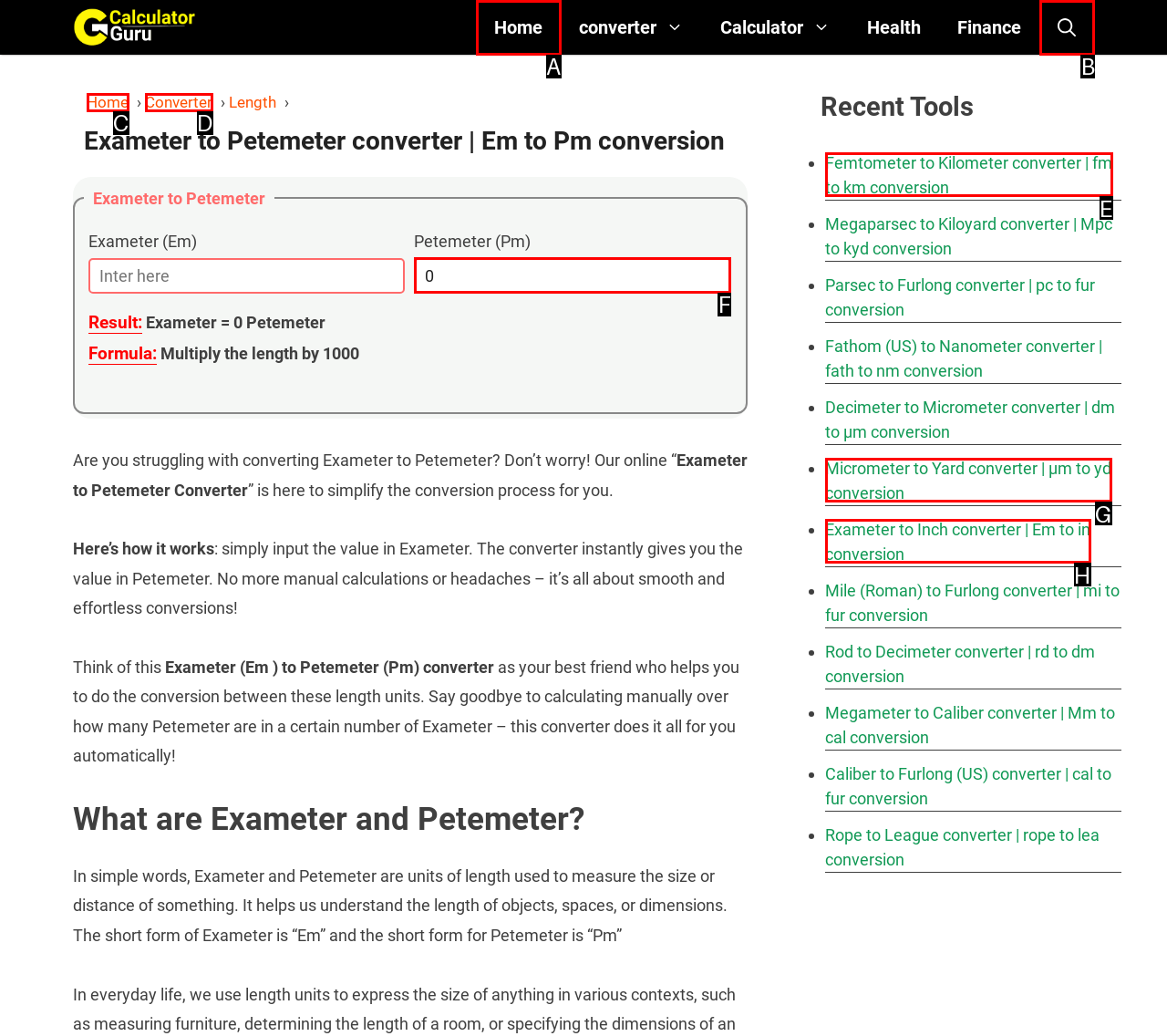Tell me which one HTML element I should click to complete the following task: Open the search Answer with the option's letter from the given choices directly.

B